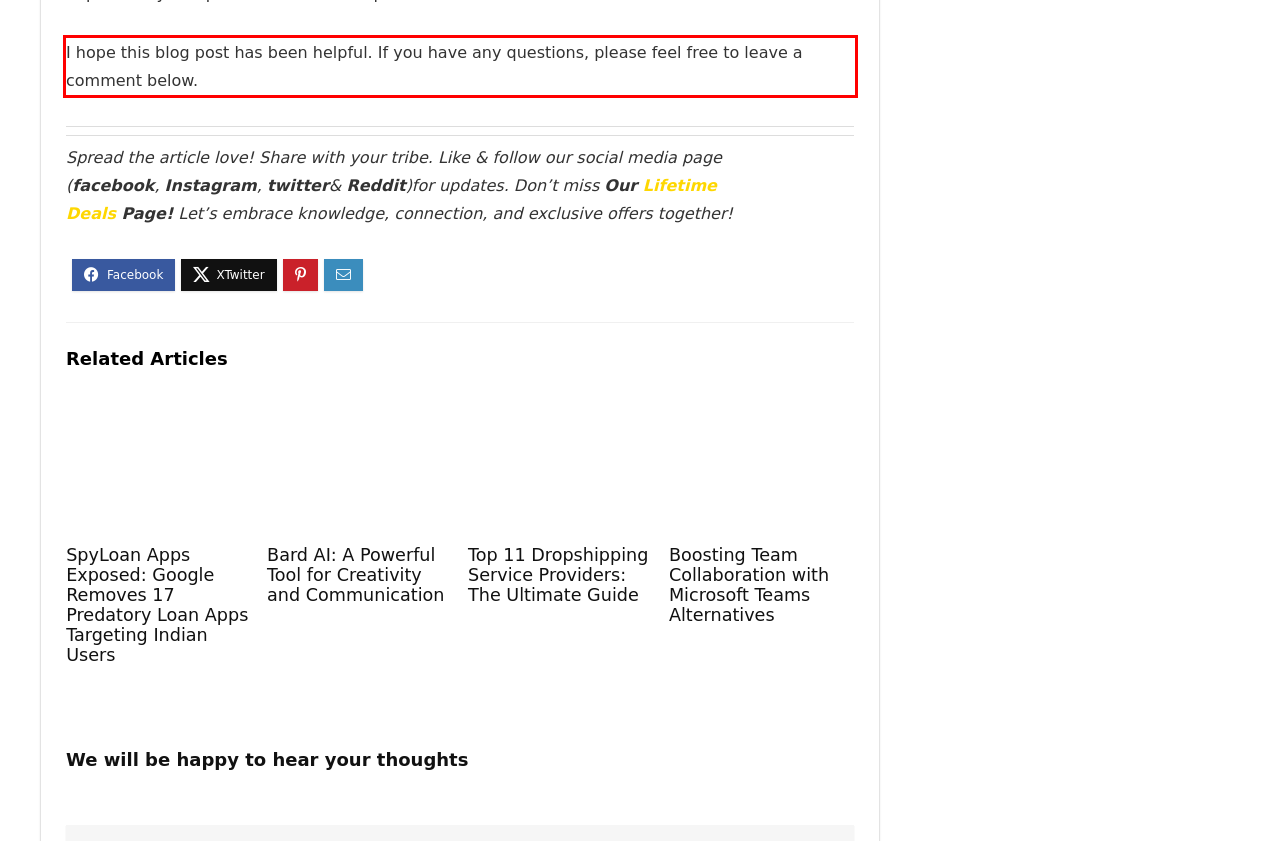Extract and provide the text found inside the red rectangle in the screenshot of the webpage.

I hope this blog post has been helpful. If you have any questions, please feel free to leave a comment below.